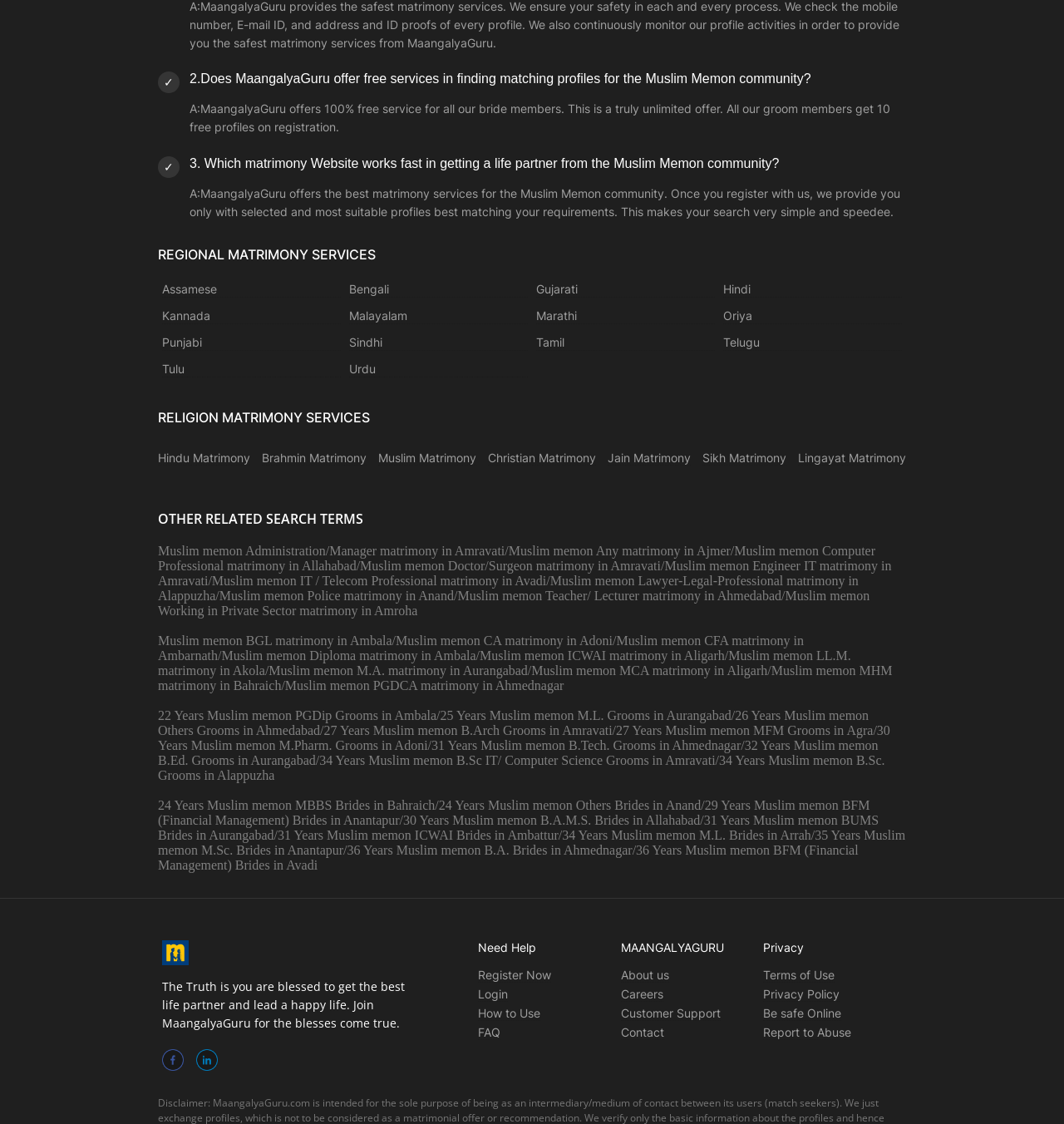Locate the bounding box coordinates of the area to click to fulfill this instruction: "Click on the 'Facebook' link". The bounding box should be presented as four float numbers between 0 and 1, in the order [left, top, right, bottom].

[0.152, 0.935, 0.173, 0.948]